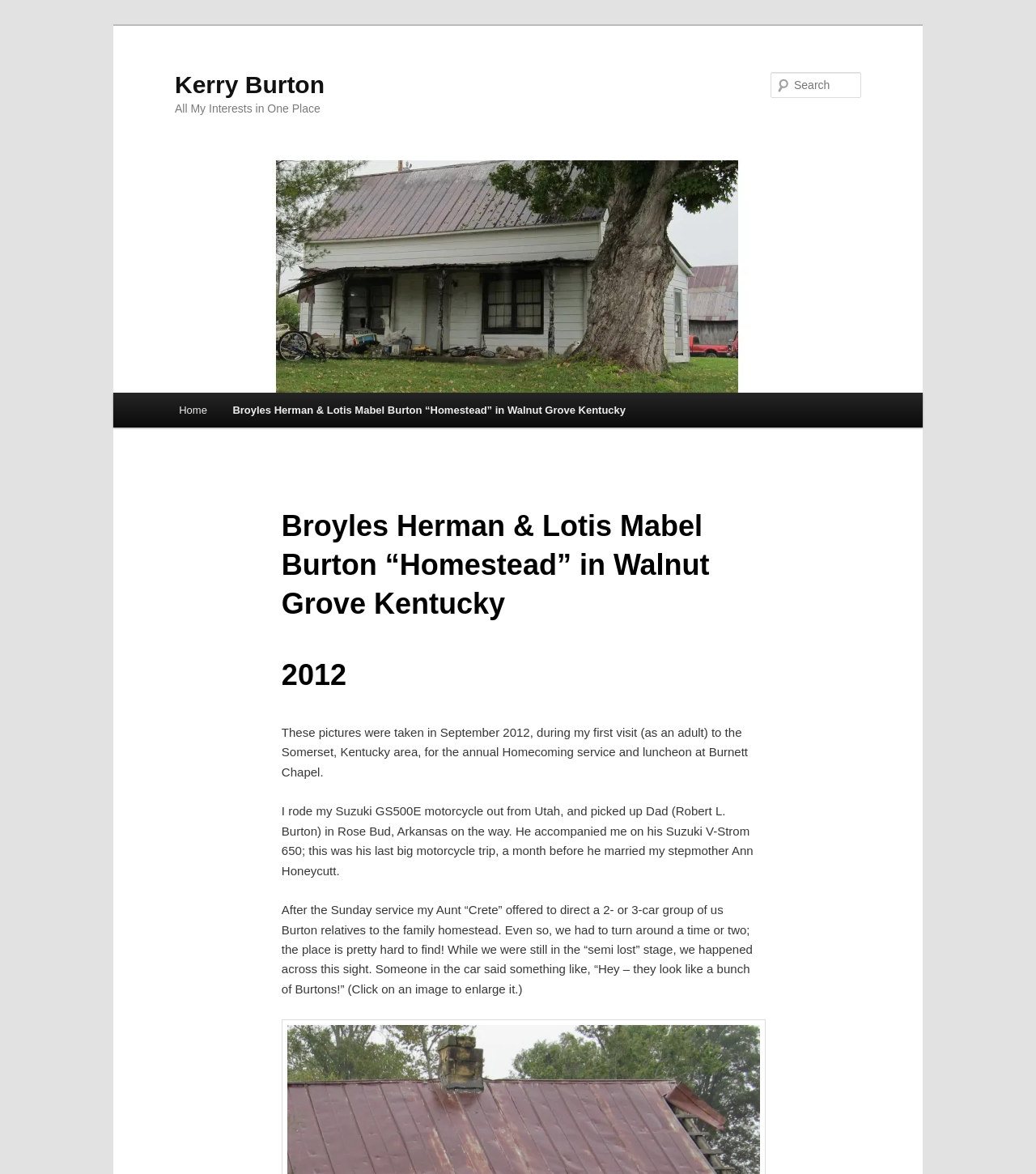What is the name of the author's stepmother?
Can you offer a detailed and complete answer to this question?

The answer can be found by reading the text on the webpage, which mentions 'a month before he married my stepmother Ann Honeycutt'.